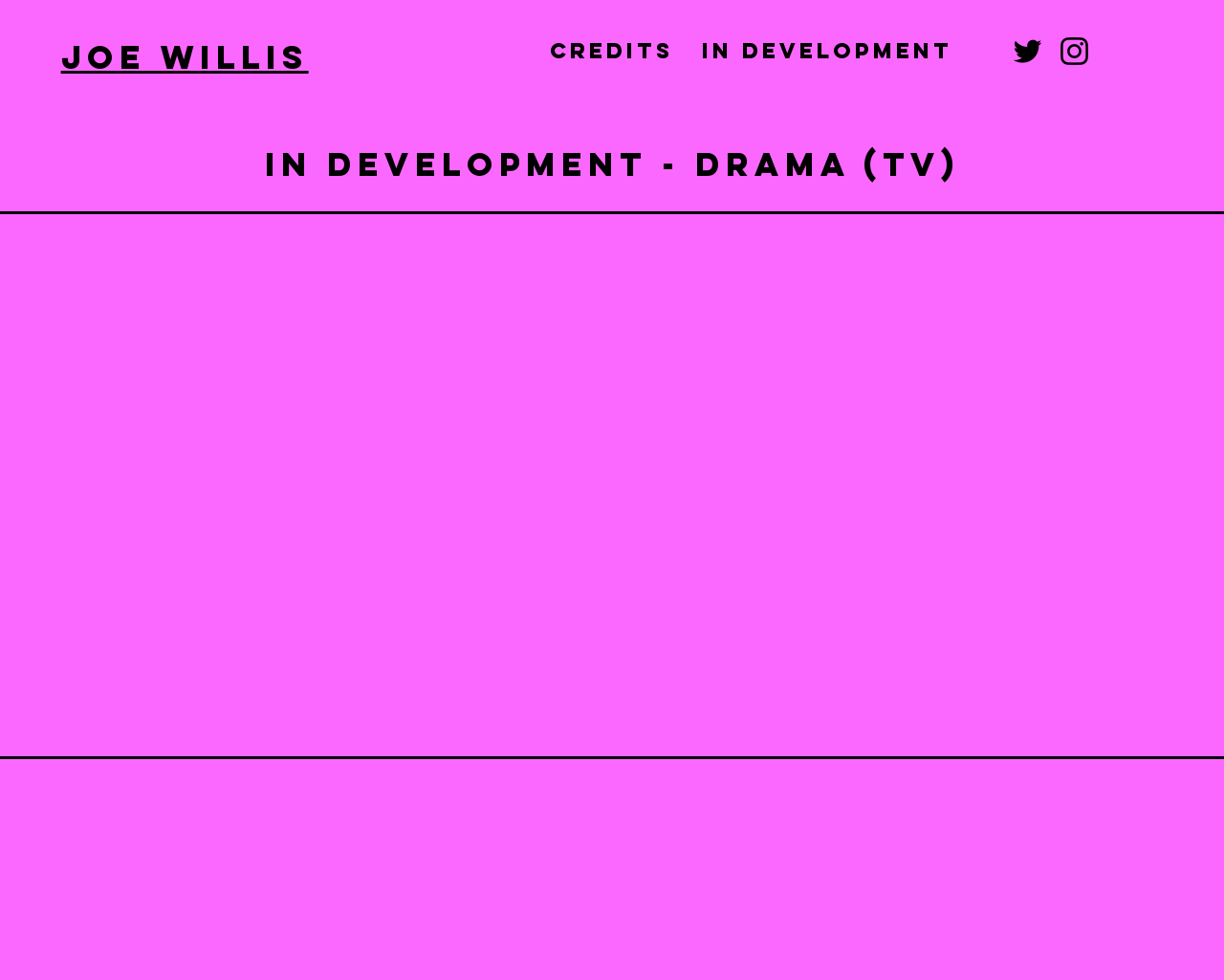How many navigation links are present?
Using the image, respond with a single word or phrase.

2